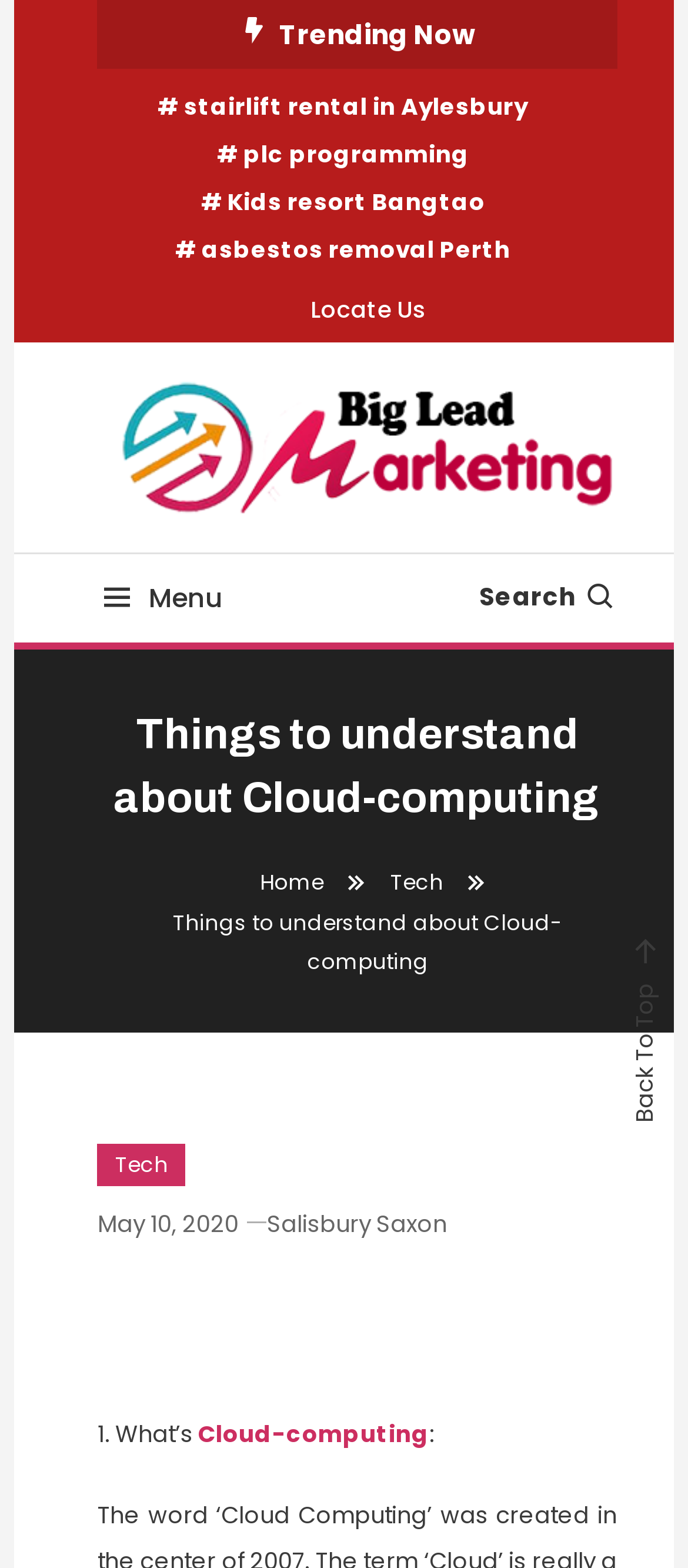From the screenshot, find the bounding box of the UI element matching this description: "Search". Supply the bounding box coordinates in the form [left, top, right, bottom], each a float between 0 and 1.

[0.697, 0.37, 0.897, 0.392]